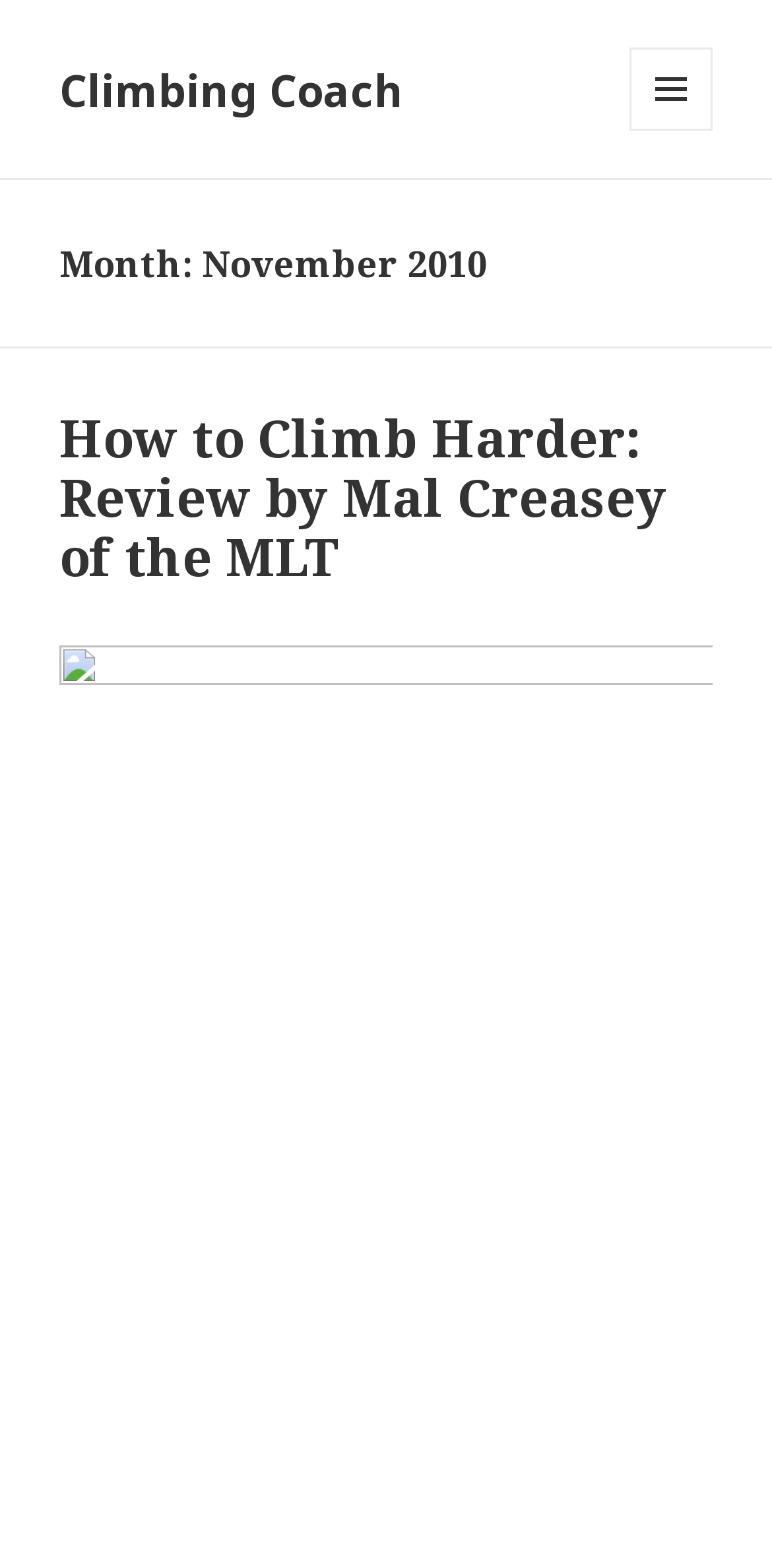Locate and provide the bounding box coordinates for the HTML element that matches this description: "Menu and widgets".

[0.815, 0.03, 0.923, 0.083]